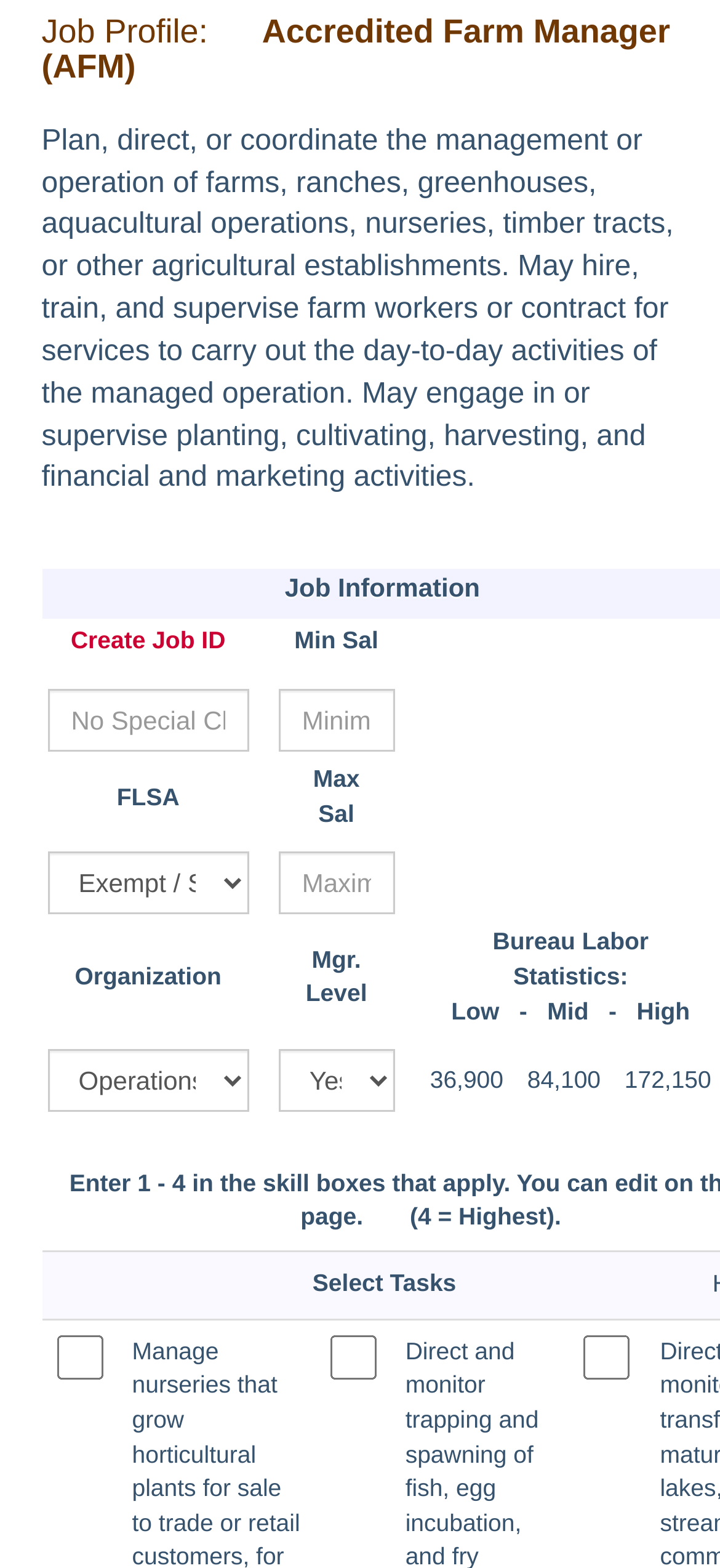Predict the bounding box coordinates for the UI element described as: "Menu". The coordinates should be four float numbers between 0 and 1, presented as [left, top, right, bottom].

None